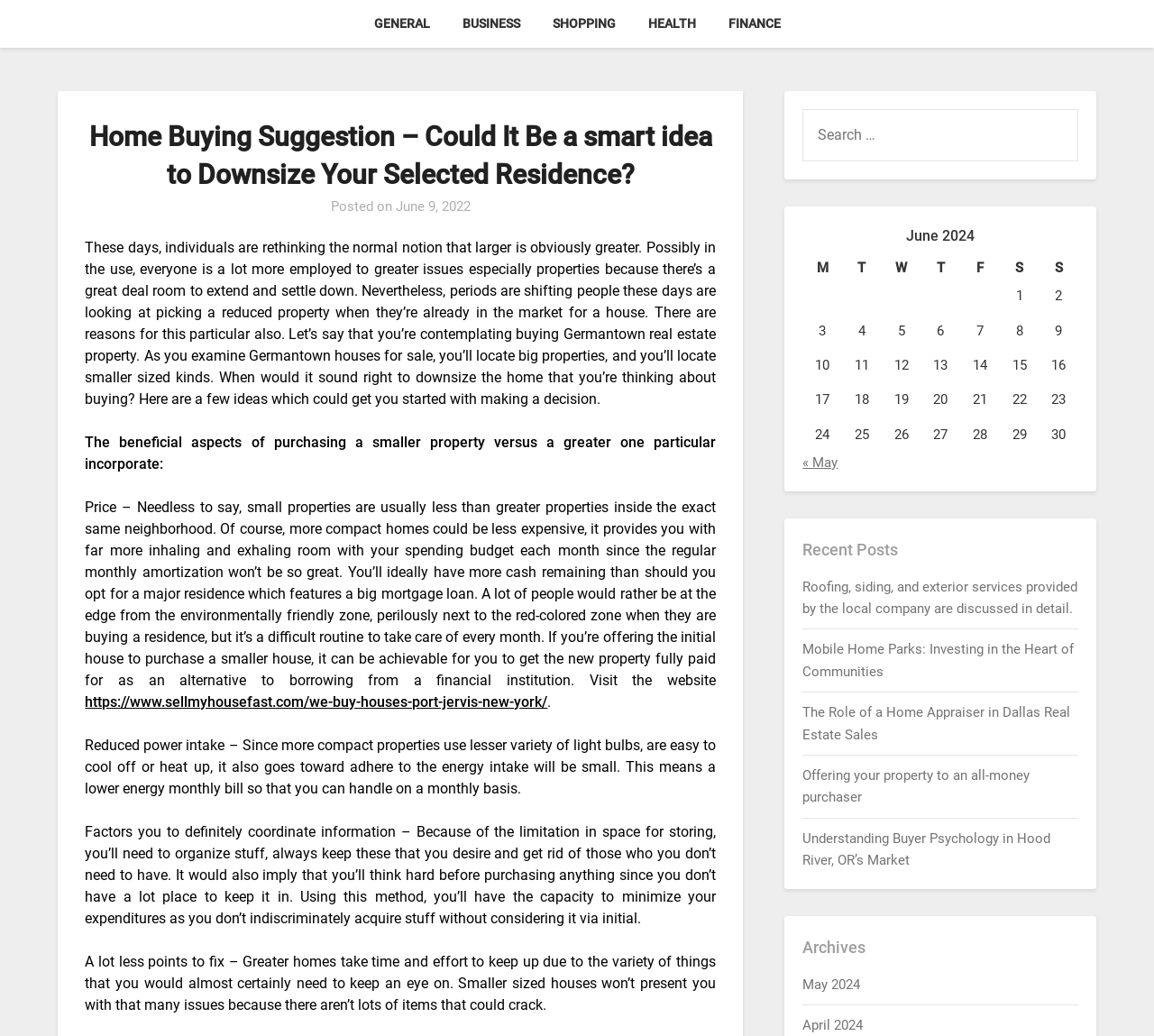Using the provided description April 2024, find the bounding box coordinates for the UI element. Provide the coordinates in (top-left x, top-left y, bottom-right x, bottom-right y) format, ensuring all values are between 0 and 1.

[0.696, 0.982, 0.748, 0.997]